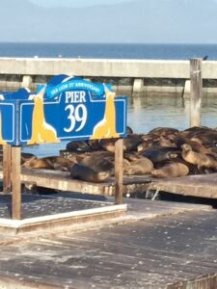Respond to the question below with a single word or phrase:
What is reflected in the serene waters in the background?

clear sky